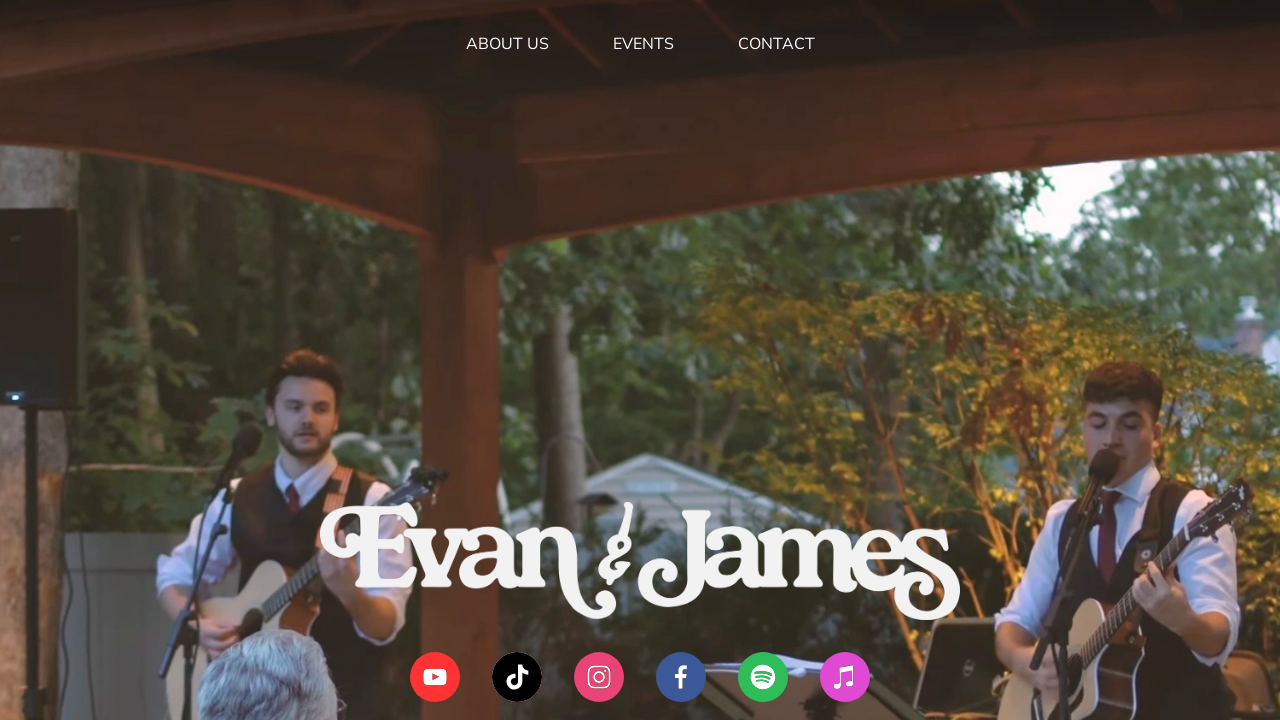Can you pinpoint the bounding box coordinates for the clickable element required for this instruction: "visit EVENTS page"? The coordinates should be four float numbers between 0 and 1, i.e., [left, top, right, bottom].

[0.479, 0.044, 0.526, 0.078]